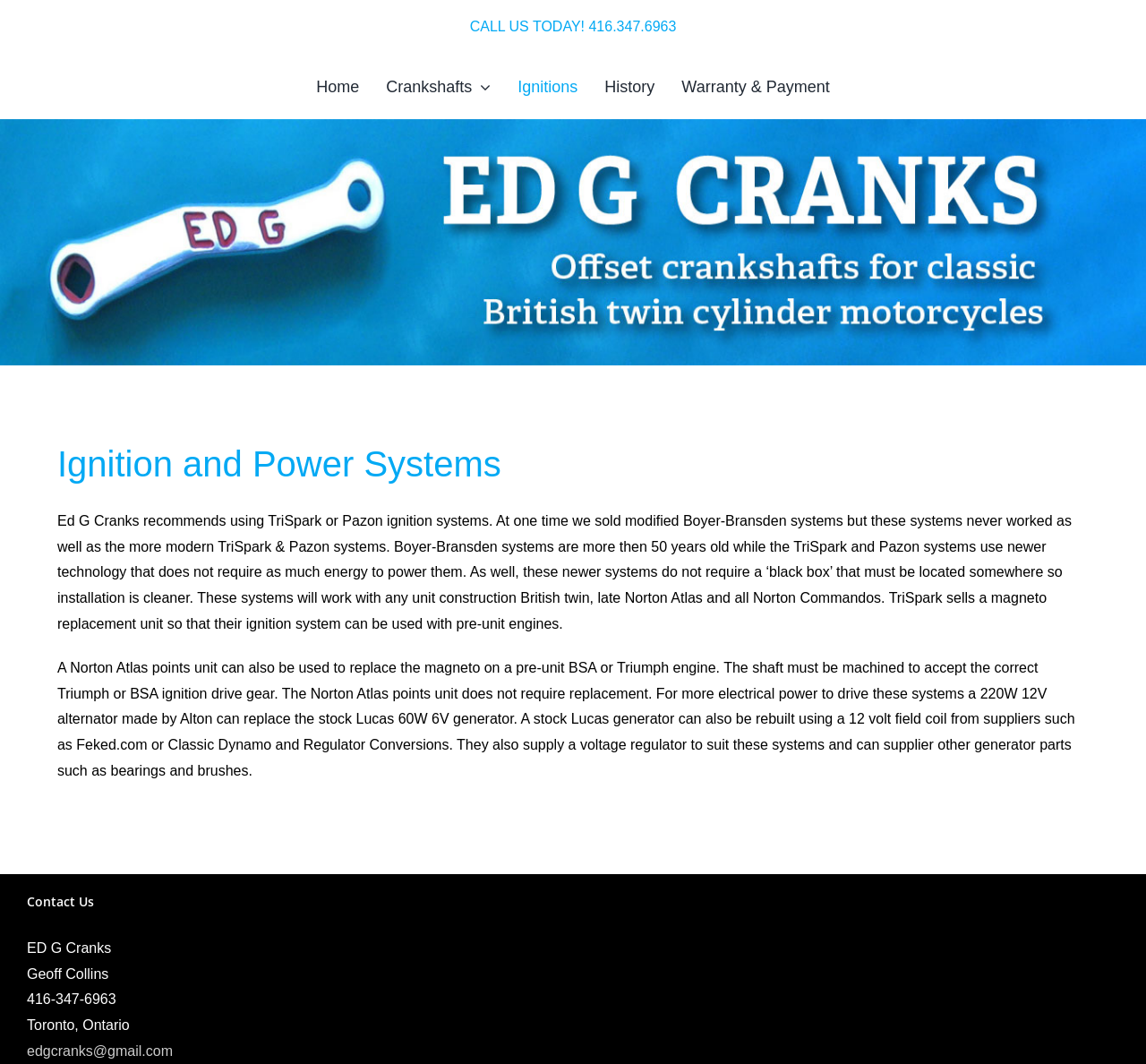Locate the bounding box coordinates of the UI element described by: "Home". Provide the coordinates as four float numbers between 0 and 1, formatted as [left, top, right, bottom].

[0.276, 0.068, 0.313, 0.095]